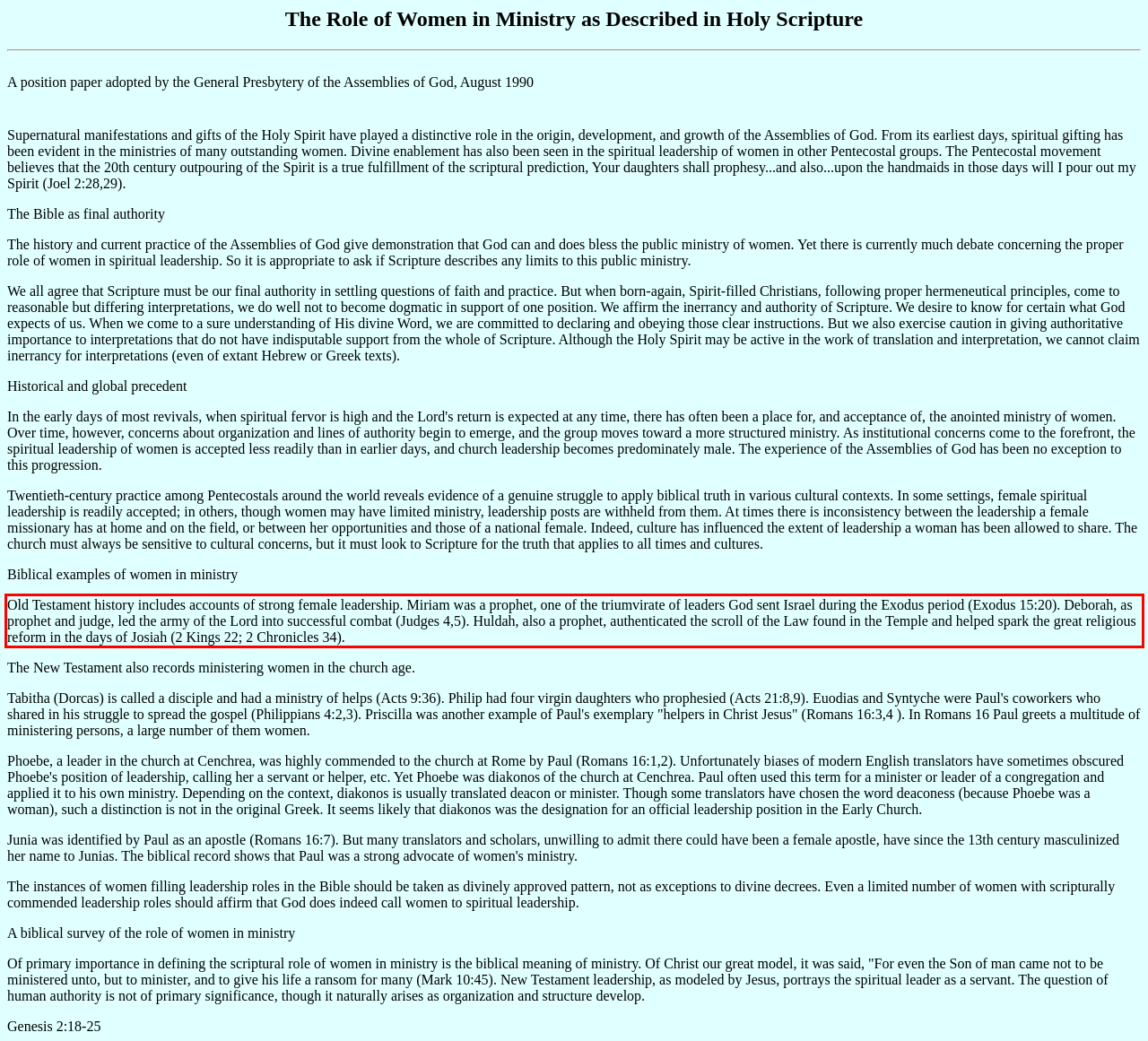Given a screenshot of a webpage with a red bounding box, extract the text content from the UI element inside the red bounding box.

Old Testament history includes accounts of strong female leadership. Miriam was a prophet, one of the triumvirate of leaders God sent Israel during the Exodus period (Exodus 15:20). Deborah, as prophet and judge, led the army of the Lord into successful combat (Judges 4,5). Huldah, also a prophet, authenticated the scroll of the Law found in the Temple and helped spark the great religious reform in the days of Josiah (2 Kings 22; 2 Chronicles 34).